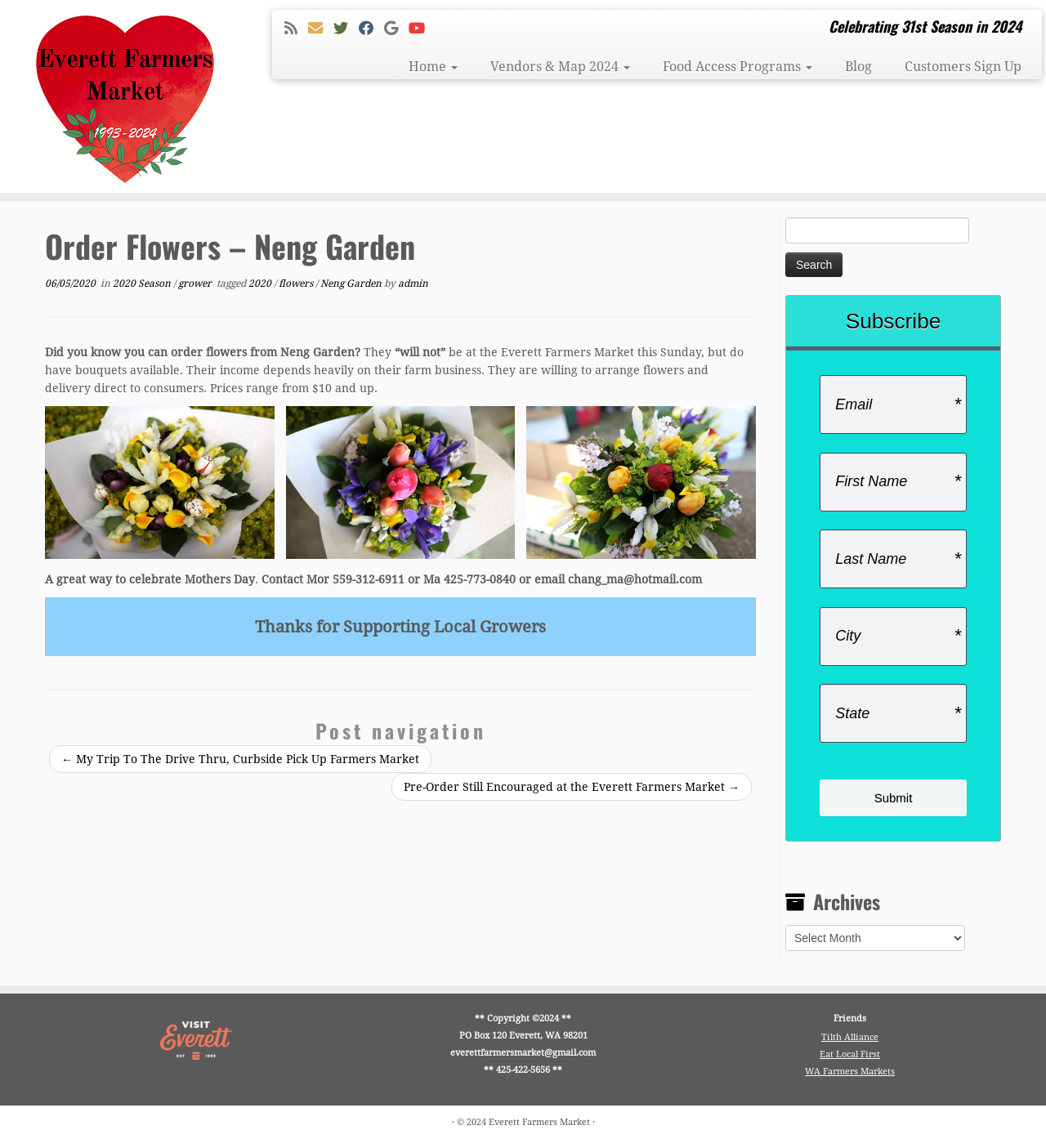Extract the main heading from the webpage content.

Order Flowers – Neng Garden